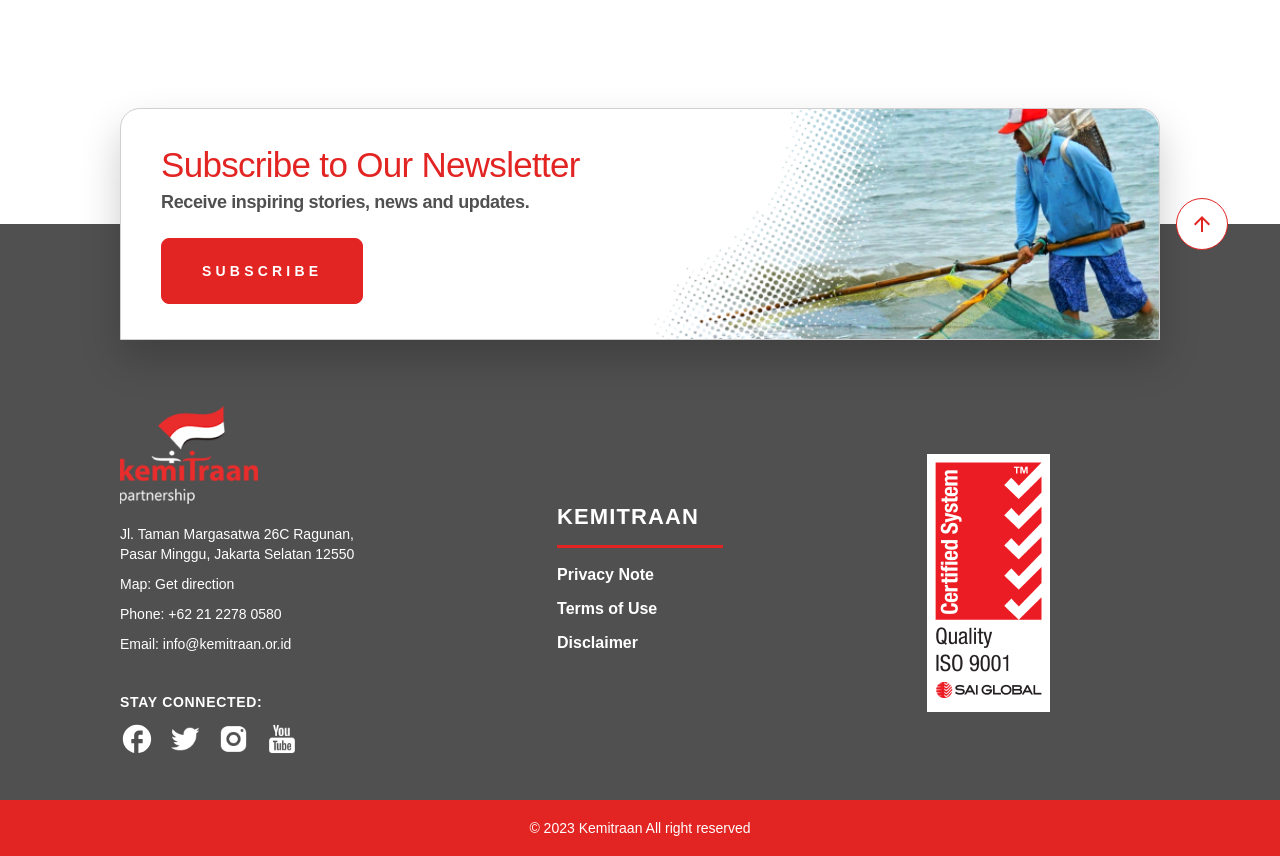Find the bounding box coordinates of the clickable area required to complete the following action: "Subscribe to the newsletter".

[0.126, 0.278, 0.284, 0.355]